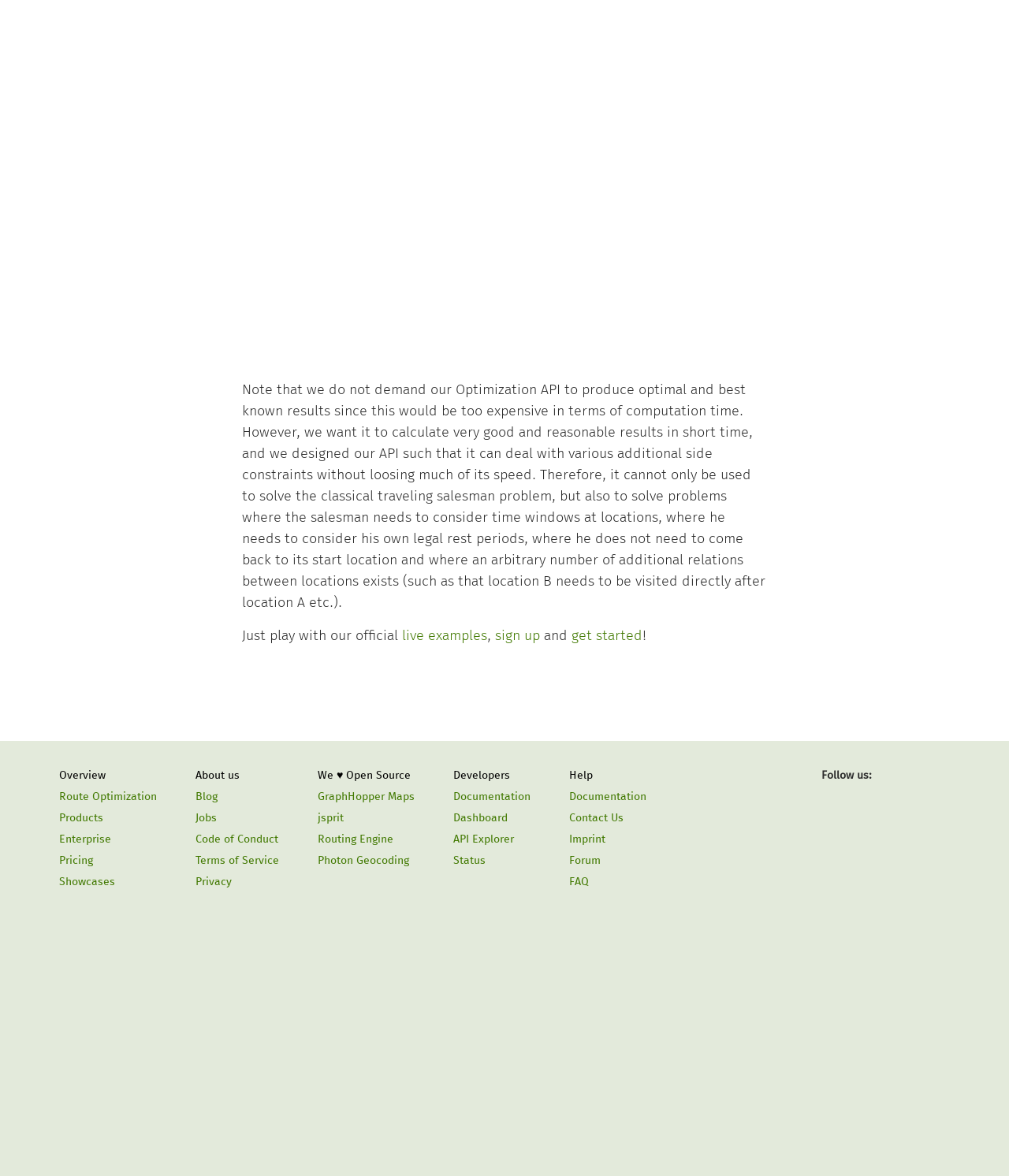What can be done with the live examples?
Based on the image, give a one-word or short phrase answer.

Play